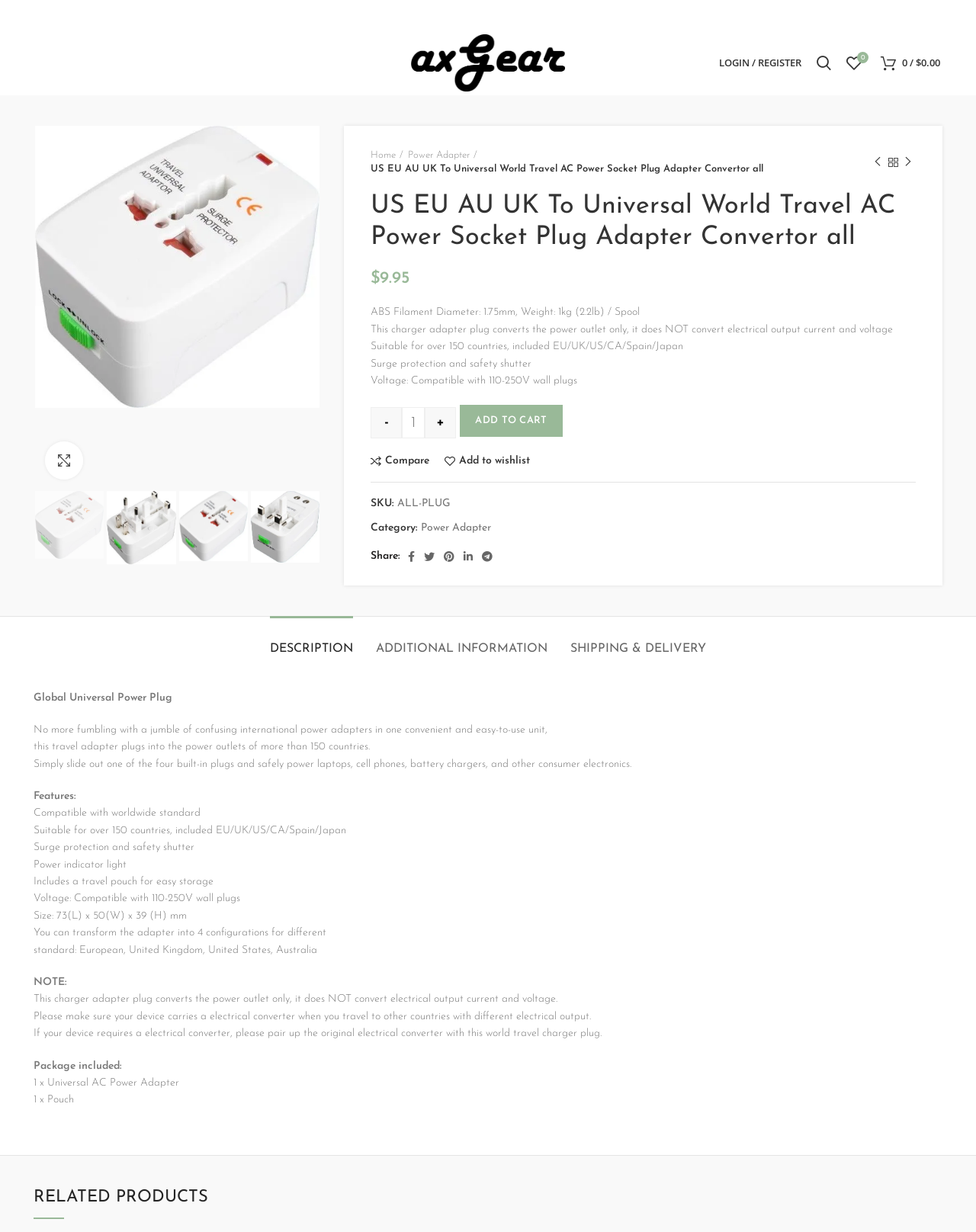Review the image closely and give a comprehensive answer to the question: What is the function of the safety shutter?

I found this information in the product features section, where it is mentioned that the power adapter has 'Surge protection and safety shutter'.